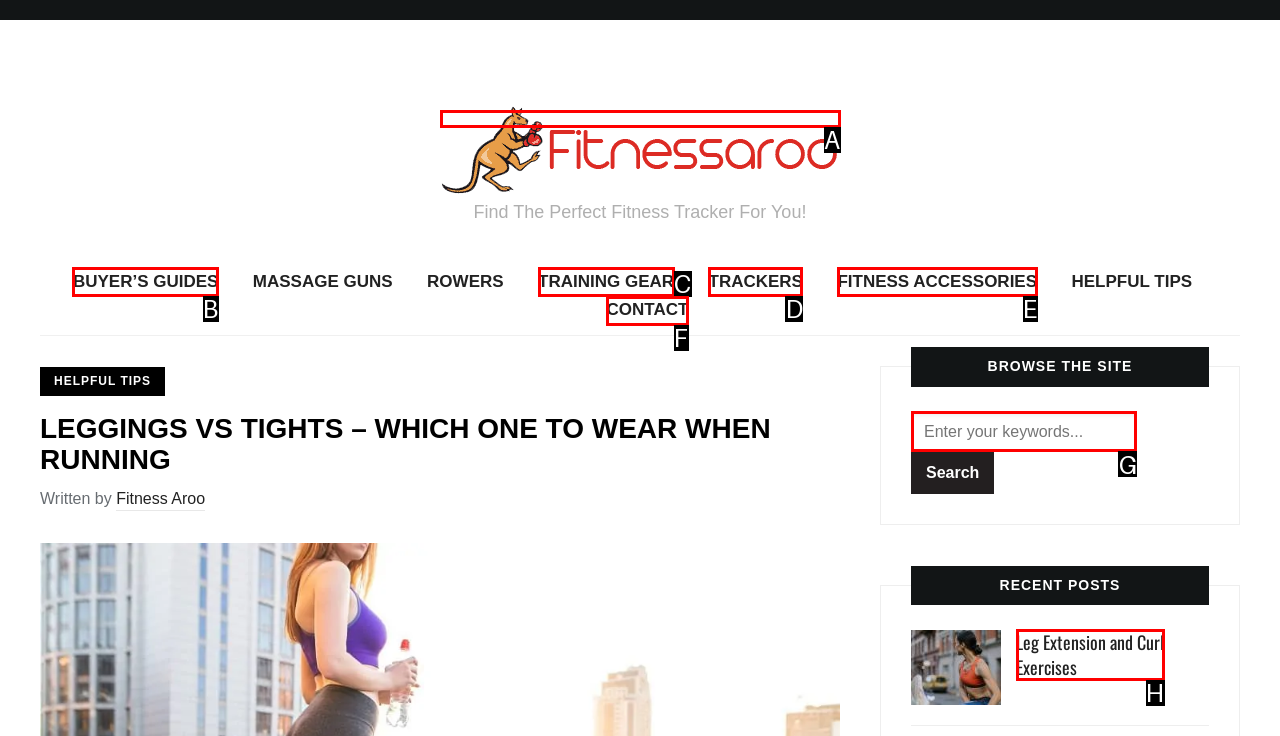Decide which letter you need to select to fulfill the task: Search for keywords
Answer with the letter that matches the correct option directly.

G